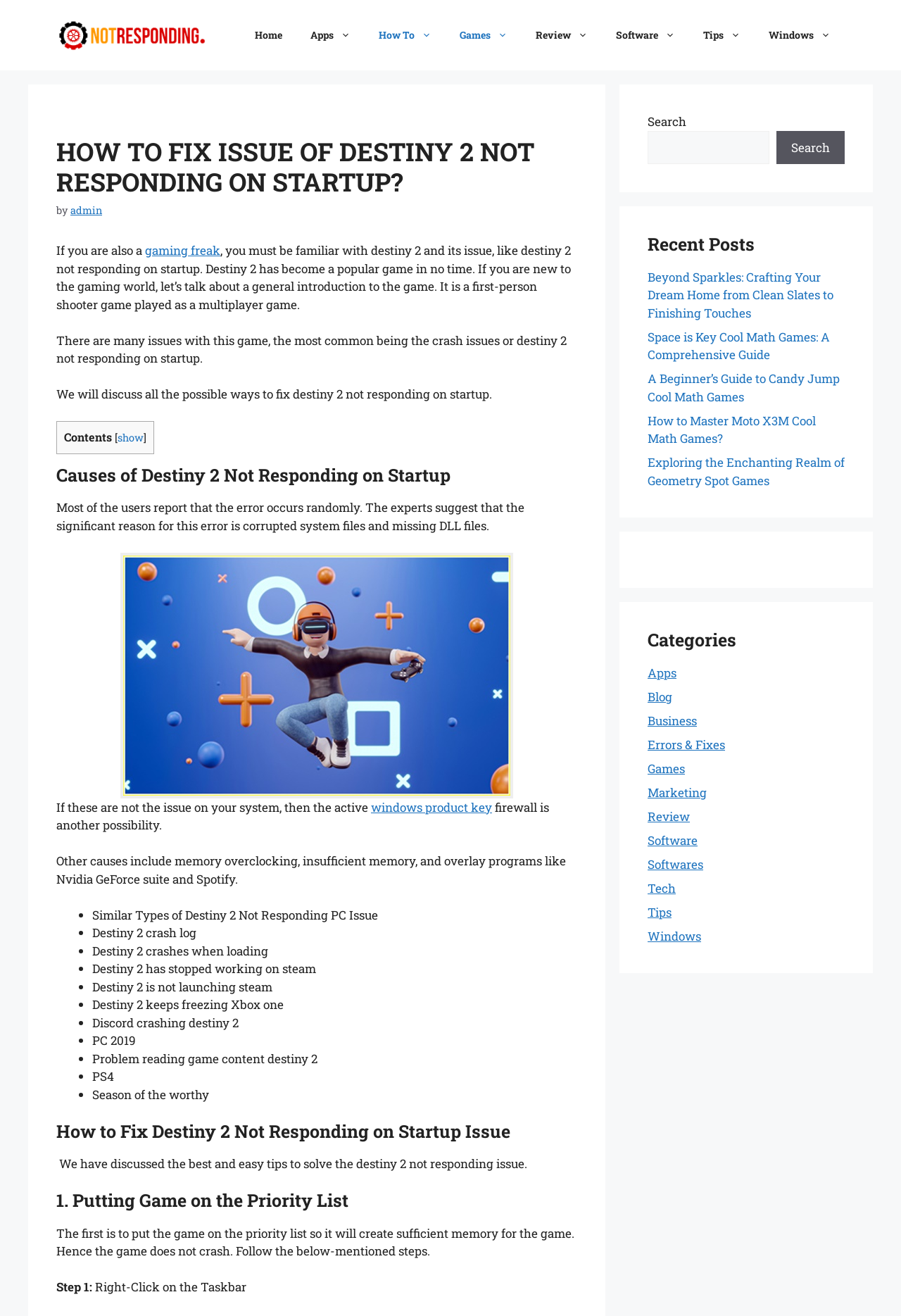Locate the bounding box coordinates of the clickable part needed for the task: "Click to share on Facebook".

None